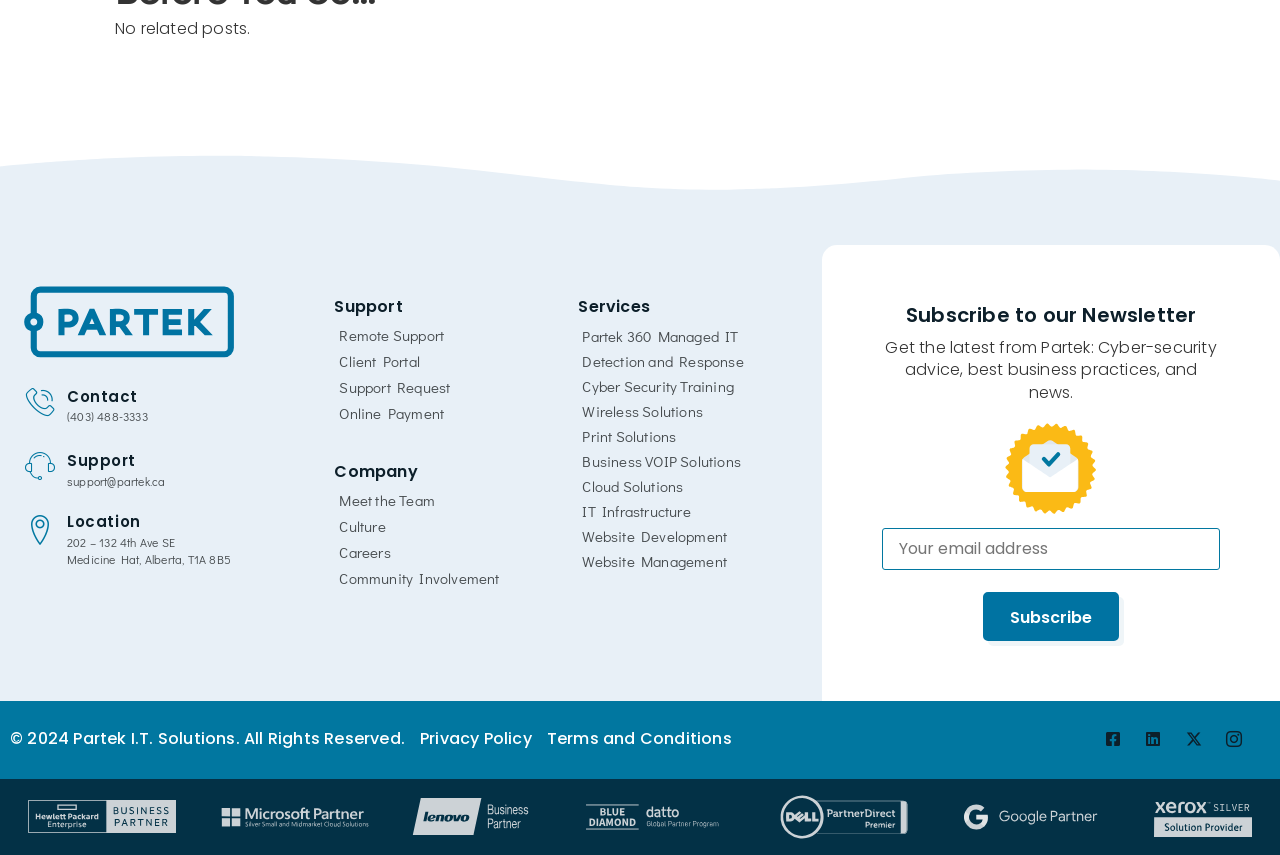Given the following UI element description: "aria-label="Email" name="cm-bjtuikj-bjtuikj" placeholder="Your email address"", find the bounding box coordinates in the webpage screenshot.

[0.689, 0.617, 0.953, 0.666]